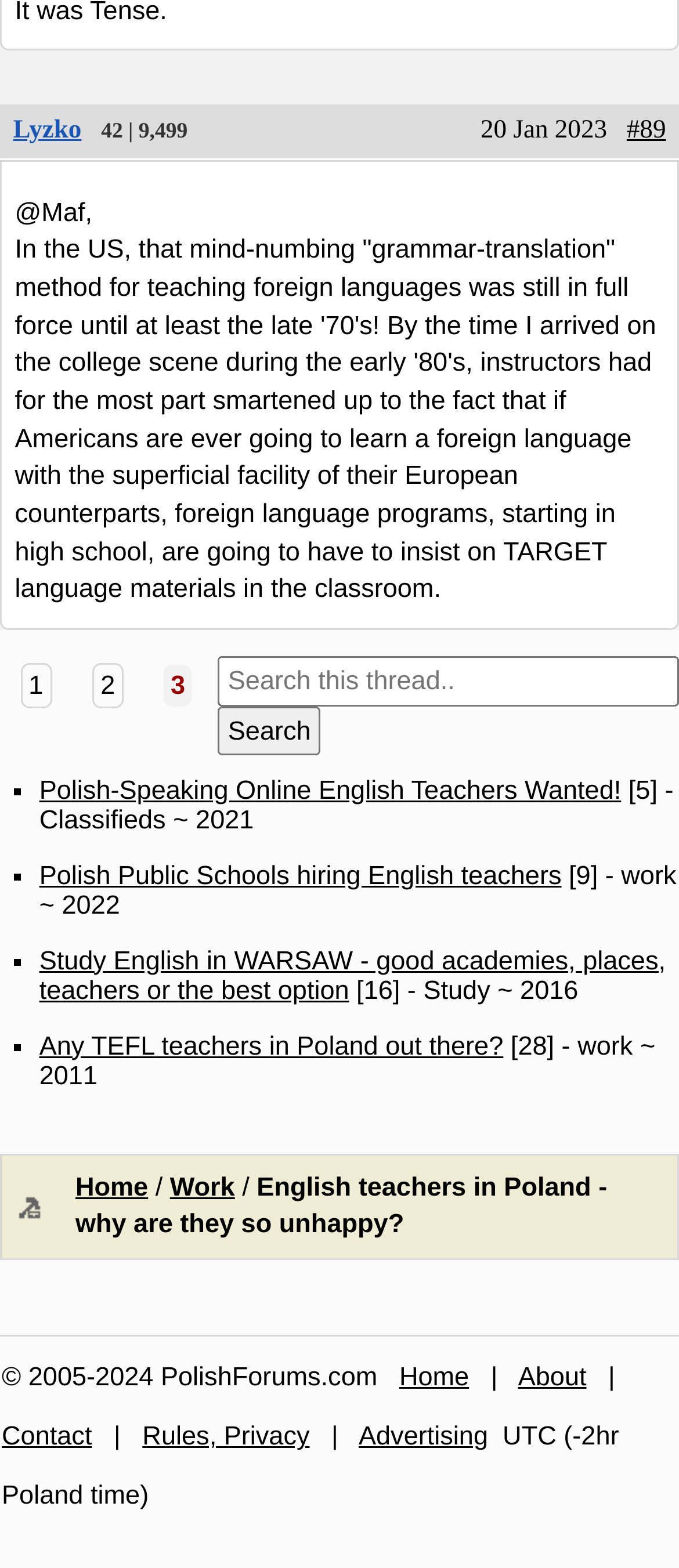How many posts are there in the thread?
Please ensure your answer to the question is detailed and covers all necessary aspects.

I found the number of posts by looking at the StaticText element with the text '42 | 9,499' which is a child of the article element, indicating that there are 9,499 posts in the thread.